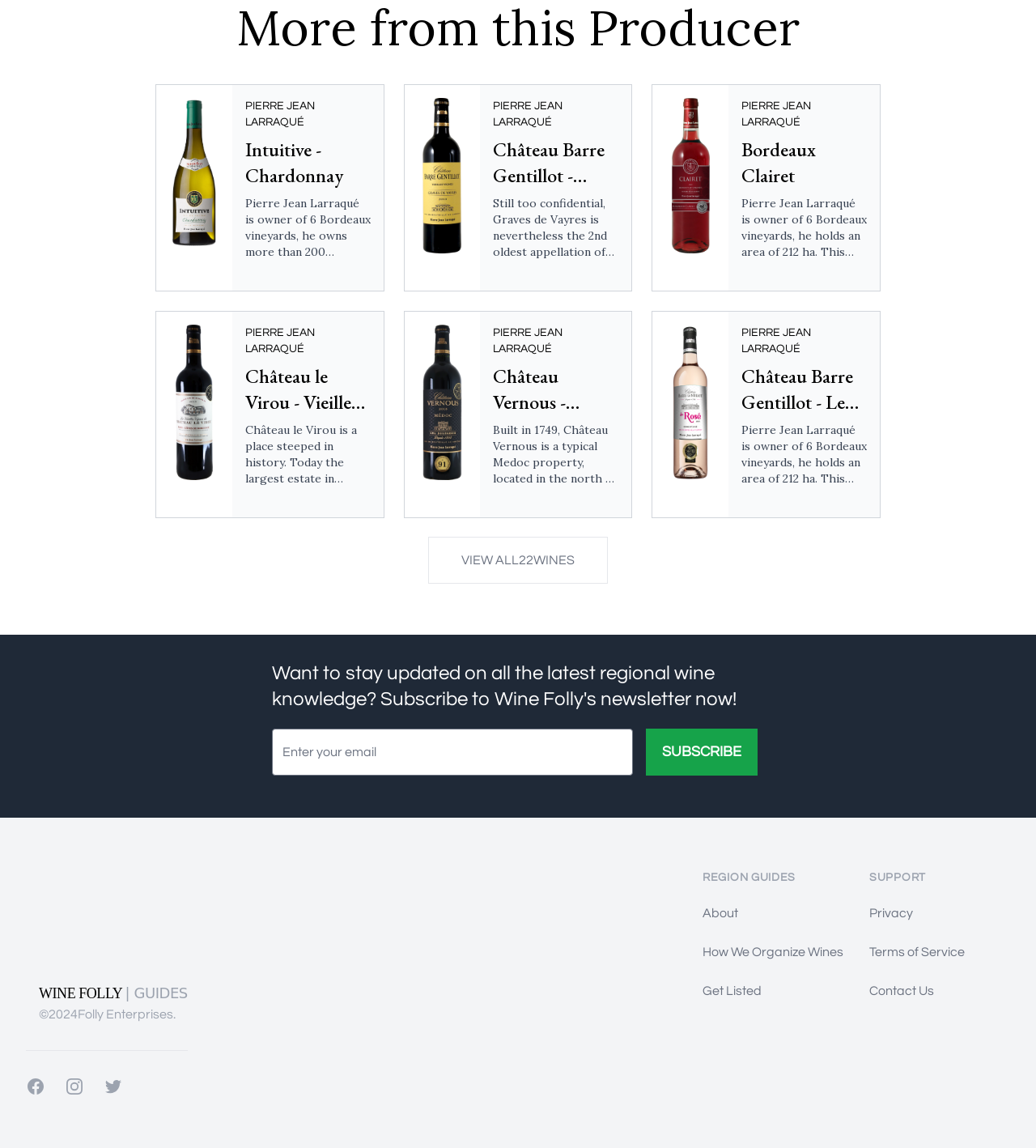Locate the bounding box coordinates of the area to click to fulfill this instruction: "Learn more about Pierre Jean Larraqué Intuitive - Chardonnay". The bounding box should be presented as four float numbers between 0 and 1, in the order [left, top, right, bottom].

[0.15, 0.073, 0.371, 0.254]